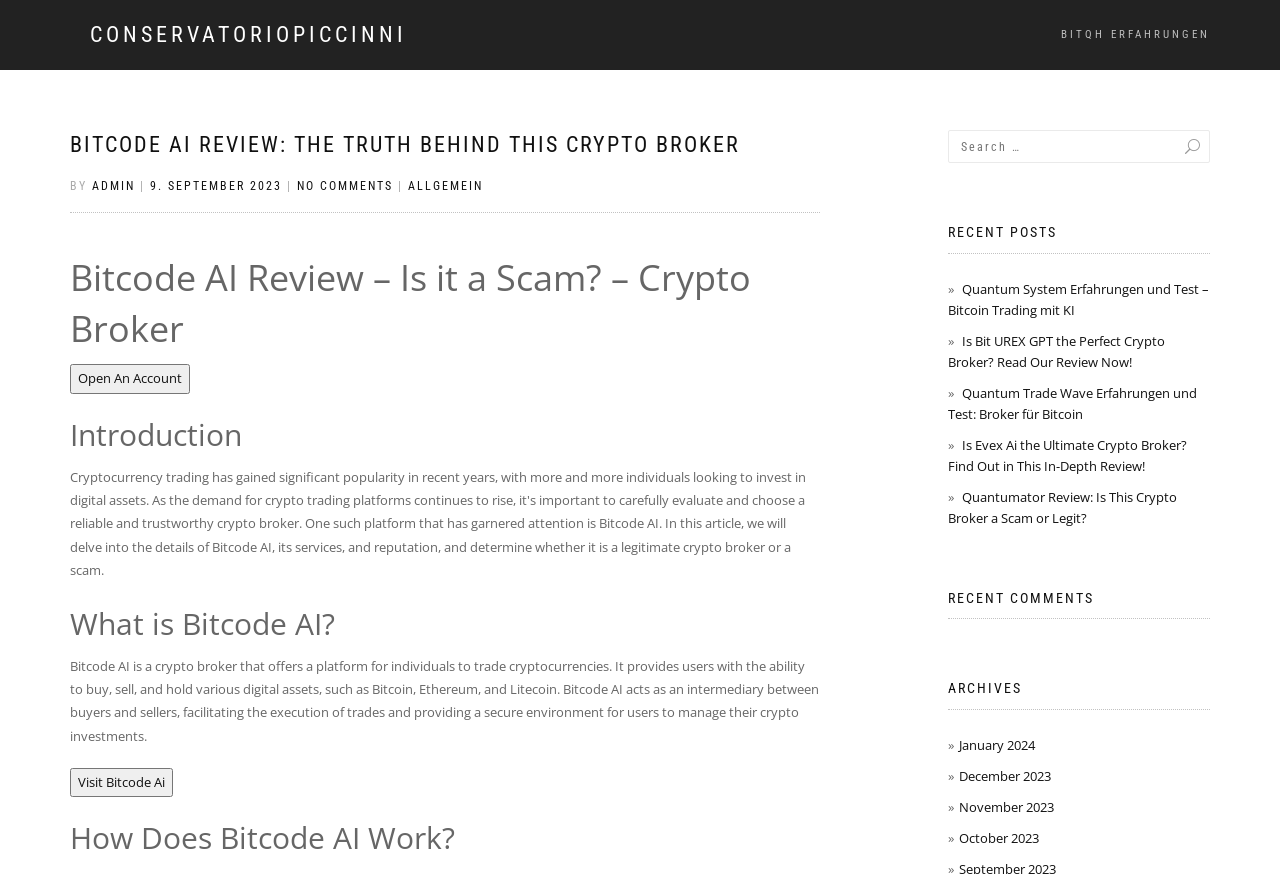Find the bounding box coordinates for the HTML element specified by: "Anime".

None